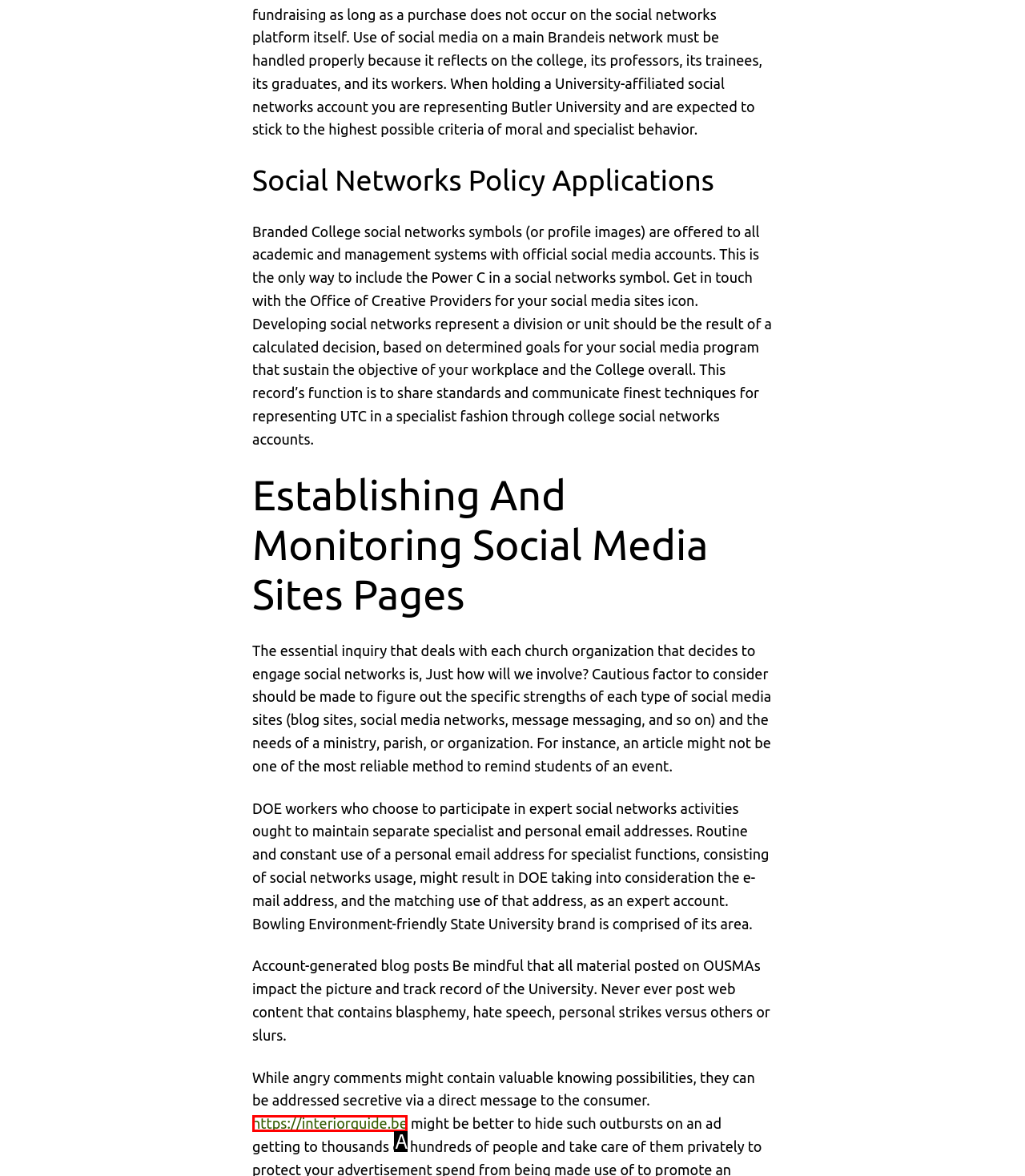Identify the letter of the UI element that corresponds to: https://interiorguide.be
Respond with the letter of the option directly.

A